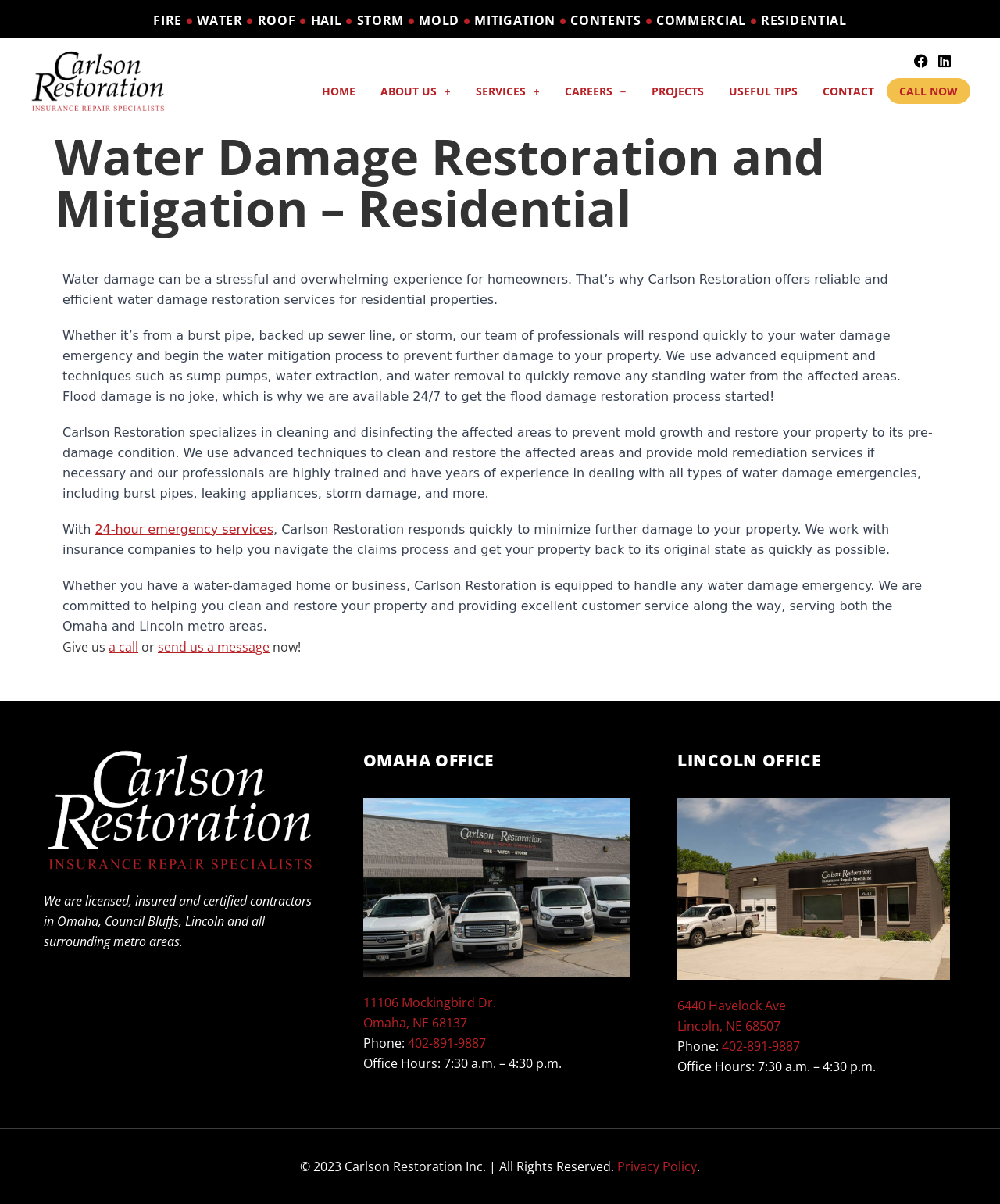Locate the bounding box coordinates of the element that needs to be clicked to carry out the instruction: "Navigate to ABOUT US page". The coordinates should be given as four float numbers ranging from 0 to 1, i.e., [left, top, right, bottom].

[0.368, 0.061, 0.463, 0.091]